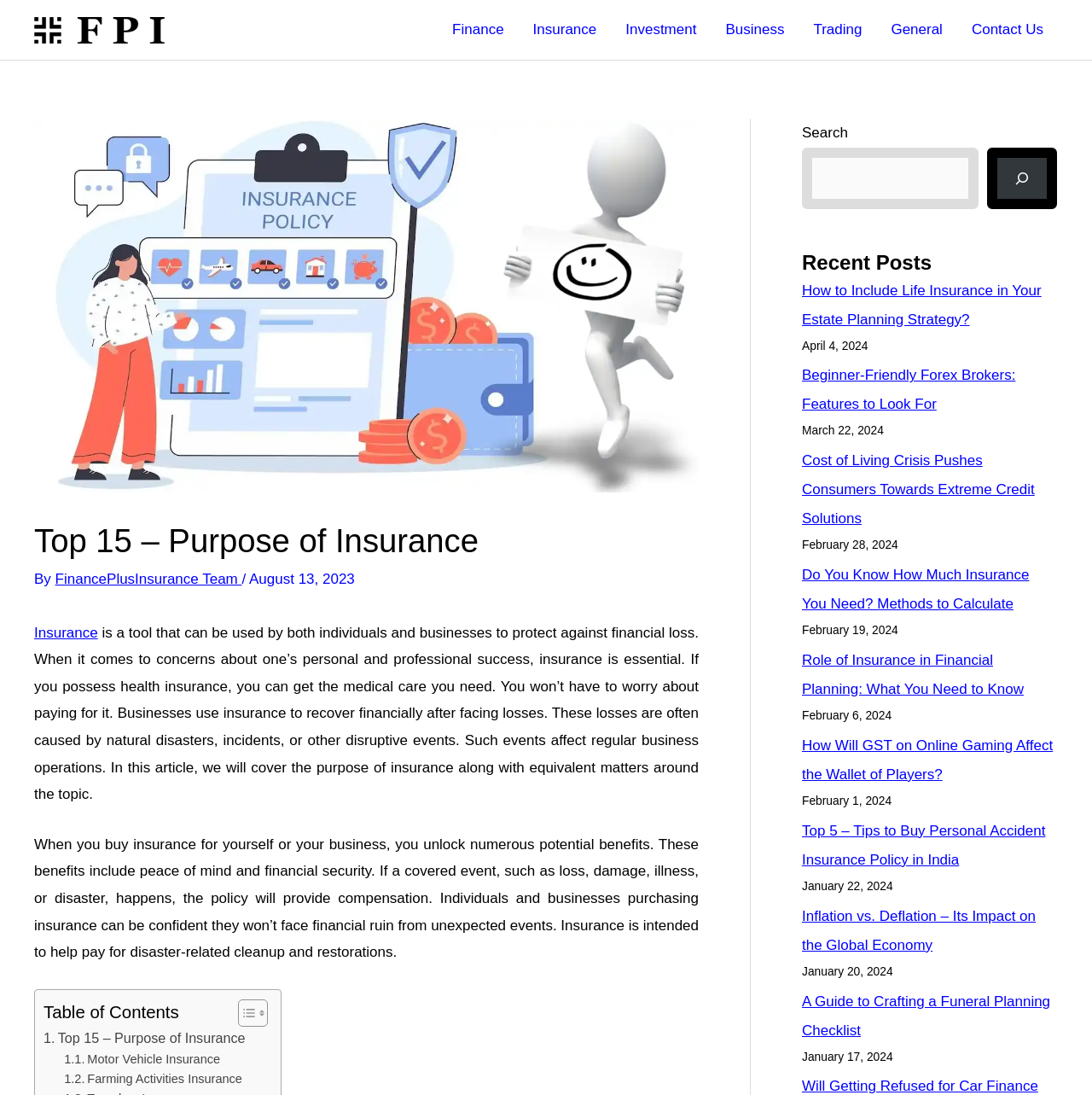Kindly determine the bounding box coordinates for the area that needs to be clicked to execute this instruction: "Read the article 'How to Include Life Insurance in Your Estate Planning Strategy?'".

[0.734, 0.258, 0.954, 0.299]